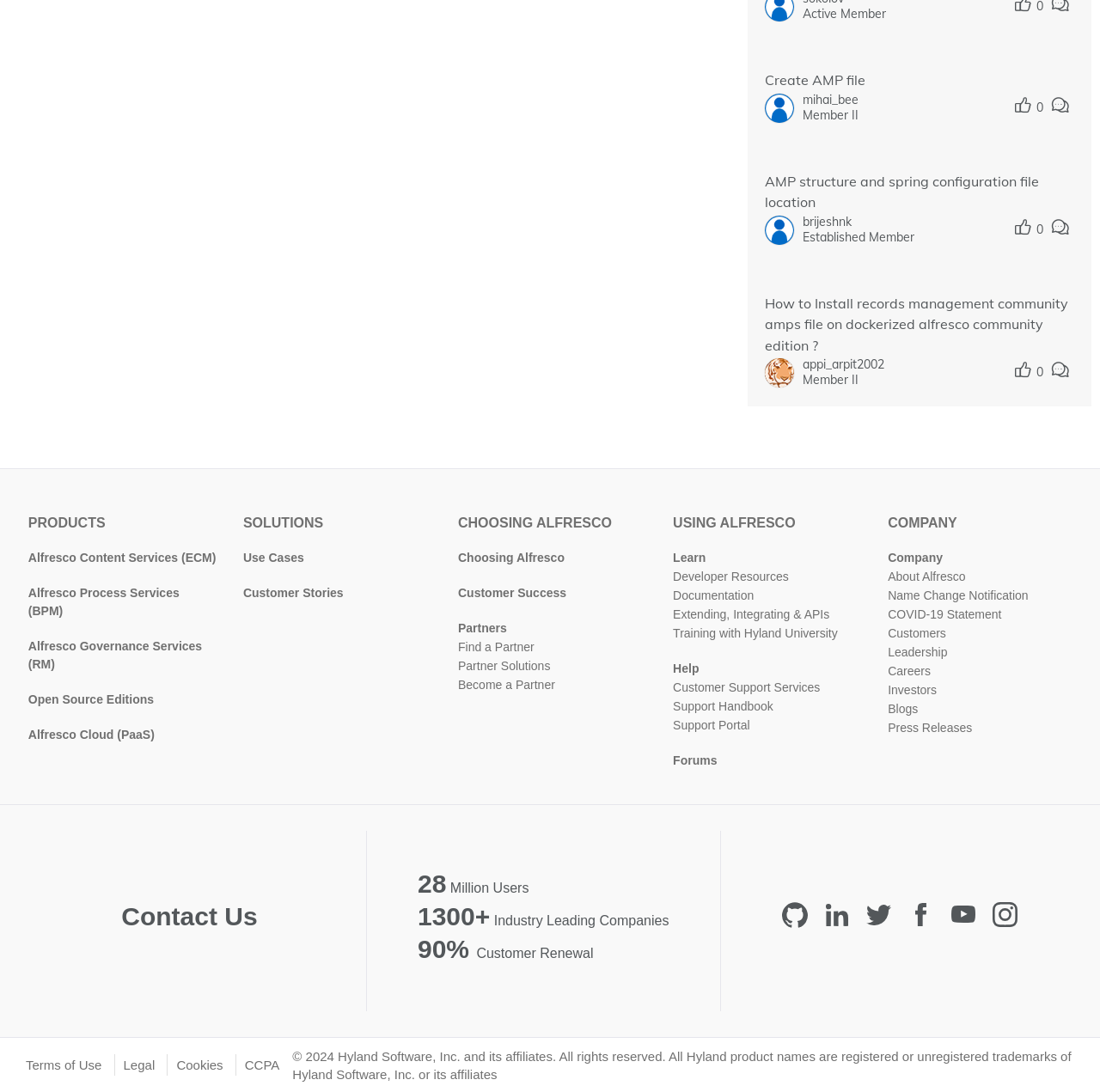What is the name of the company?
Please give a well-detailed answer to the question.

I found the answer by looking at the headings and links on the webpage. The link 'Alfresco Content Services (ECM)' and 'Alfresco Process Services (BPM)' suggest that the company name is Alfresco.